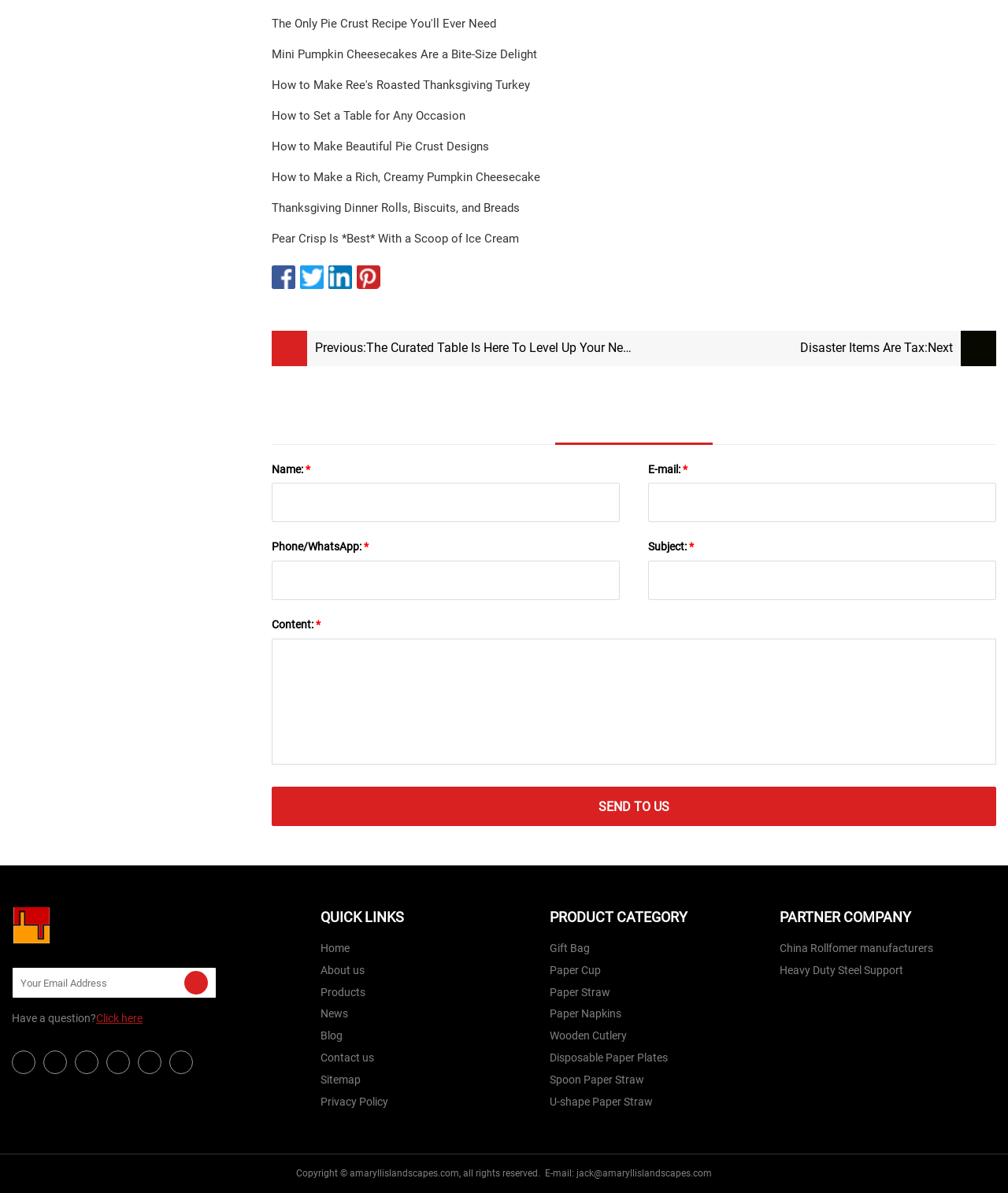What type of company is Gift Bag Co.,Ltd?
Answer the question with a single word or phrase by looking at the picture.

Manufacturer